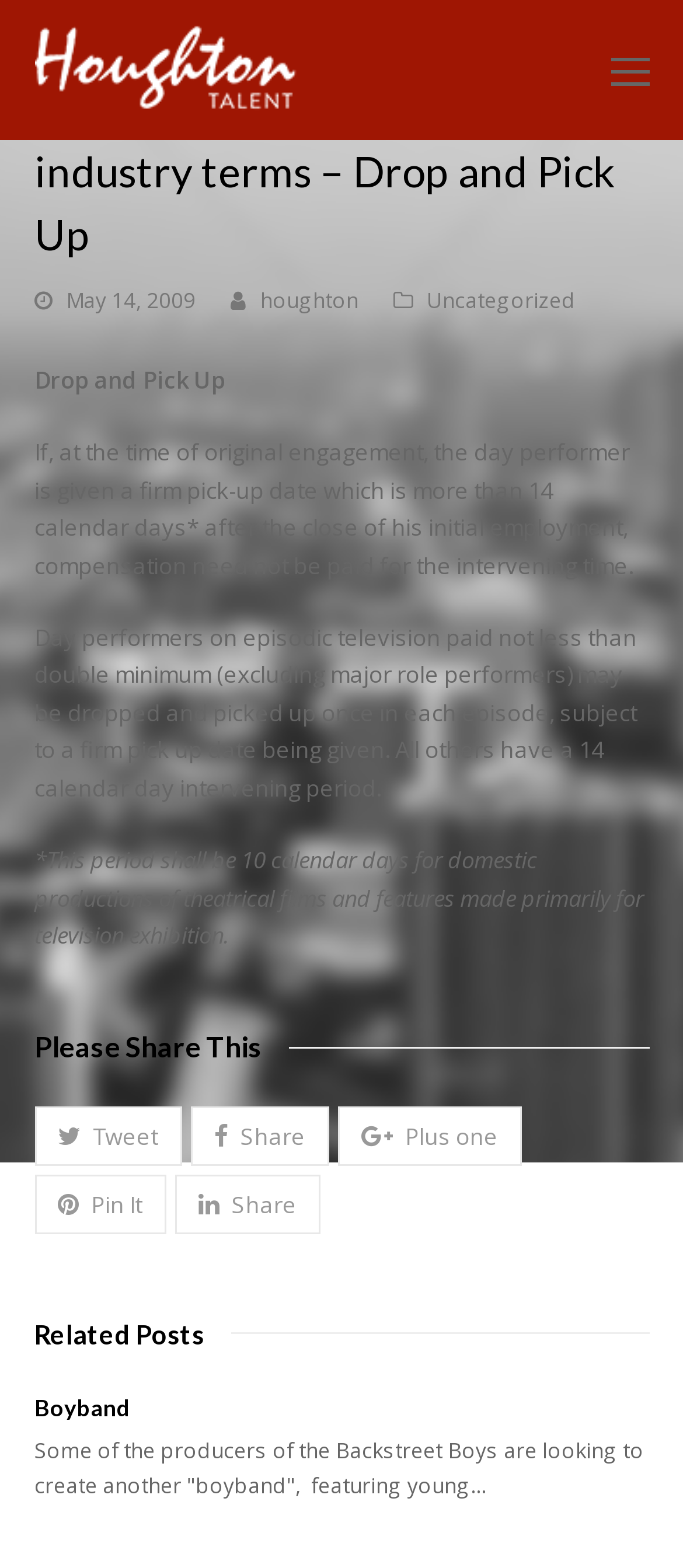Provide the bounding box coordinates for the area that should be clicked to complete the instruction: "Enter email address in the textbox".

None